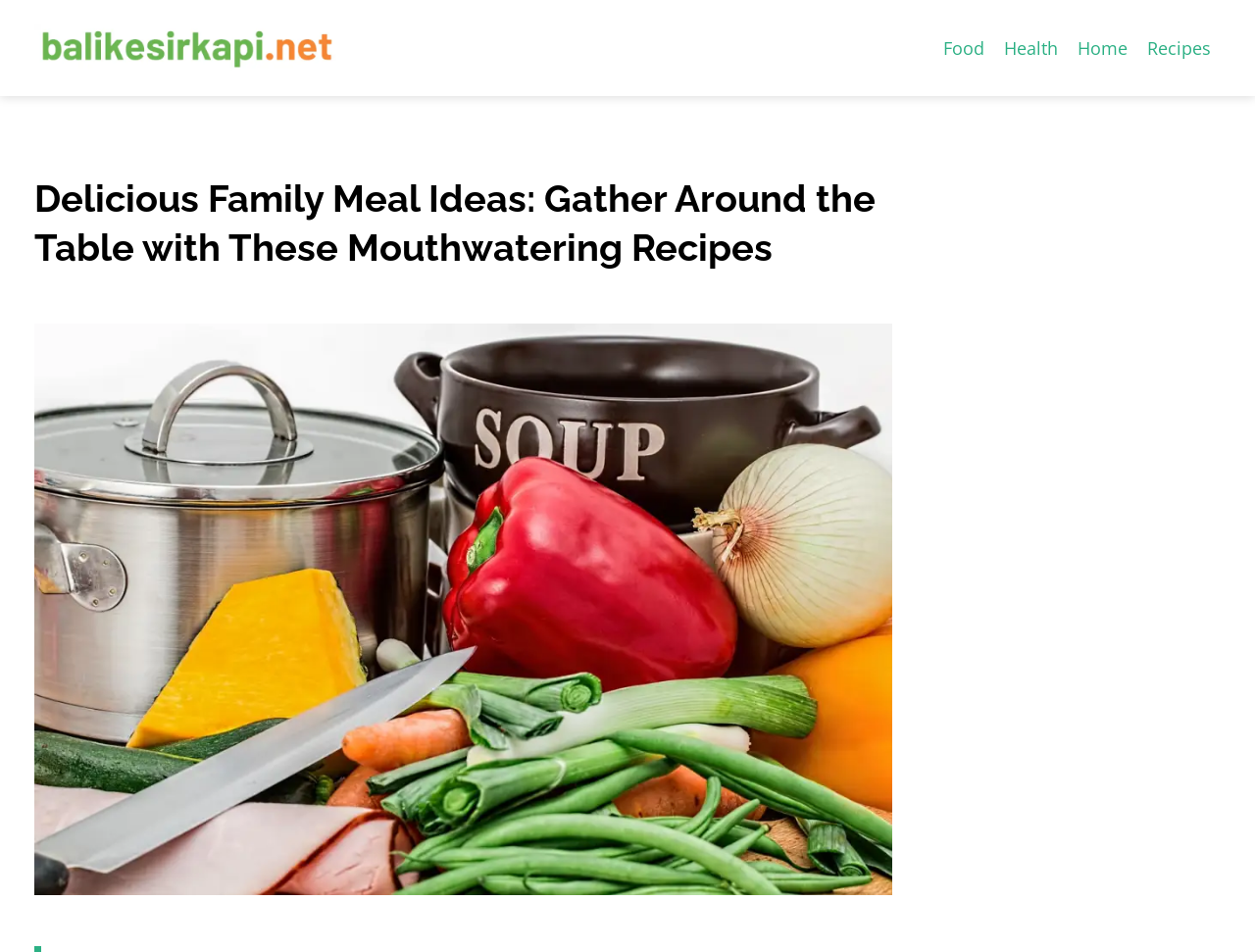Respond with a single word or phrase for the following question: 
What type of content is featured on this website?

Recipes